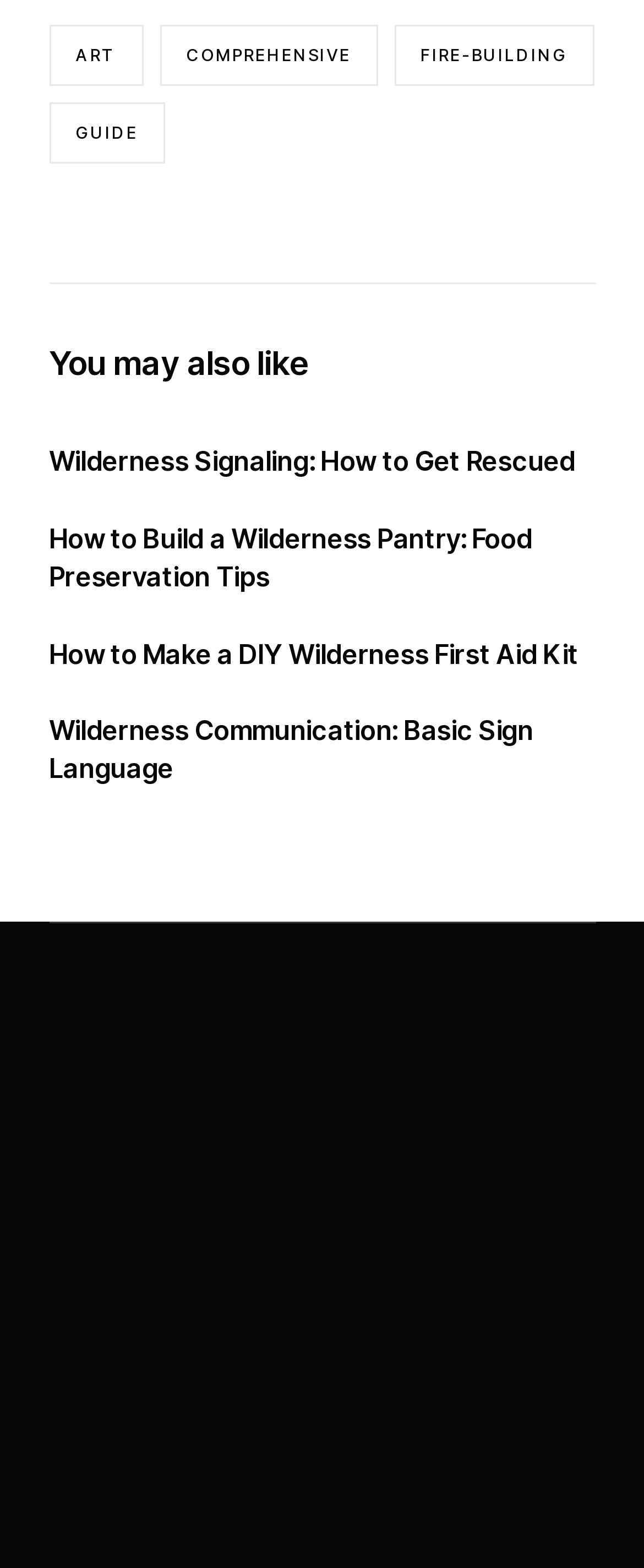Find the bounding box coordinates of the clickable region needed to perform the following instruction: "visit Off the Beaten Grid website". The coordinates should be provided as four float numbers between 0 and 1, i.e., [left, top, right, bottom].

[0.127, 0.674, 0.501, 0.695]